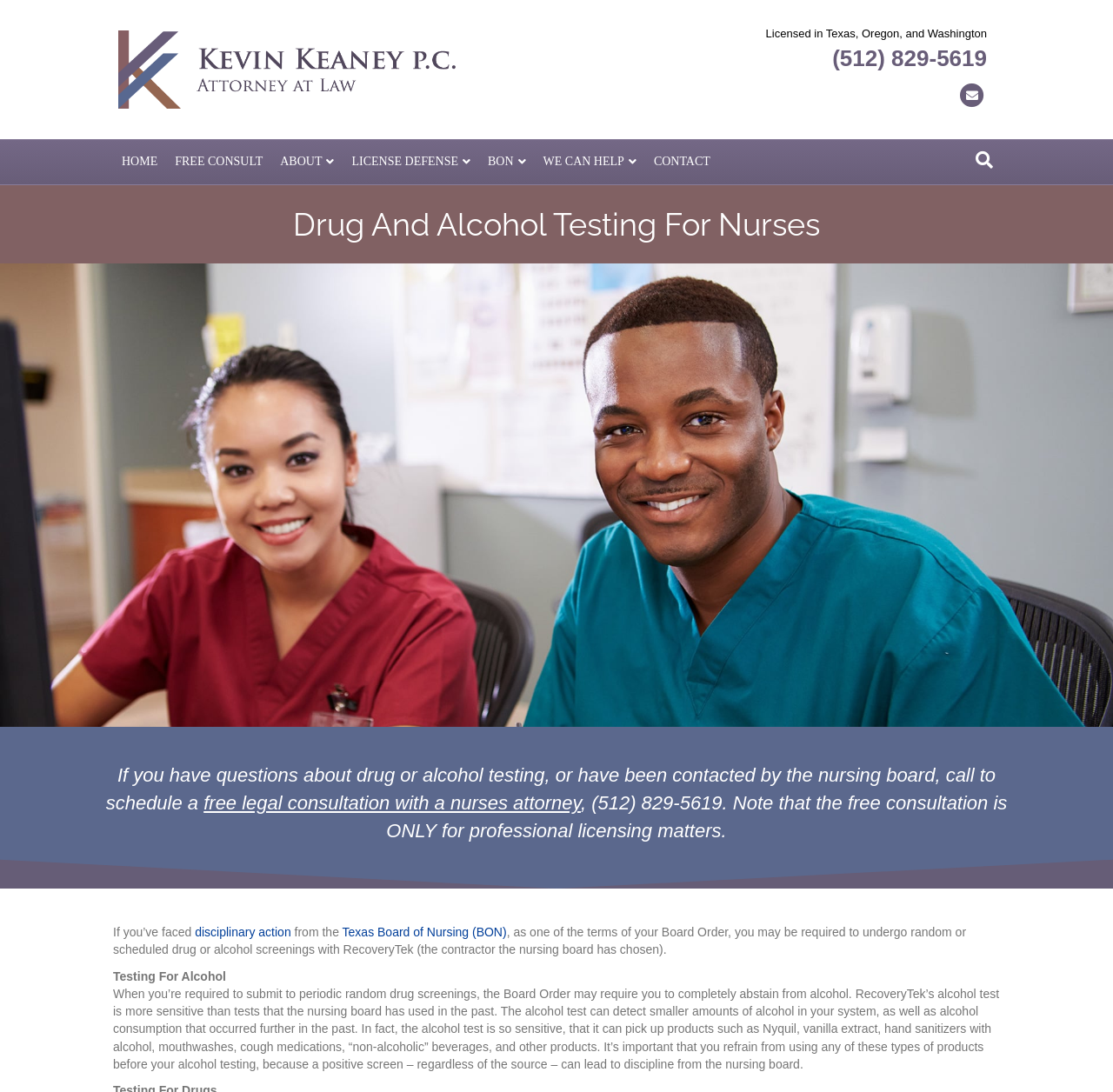Locate the bounding box coordinates of the area where you should click to accomplish the instruction: "Click the 'Search' link".

[0.87, 0.132, 0.898, 0.161]